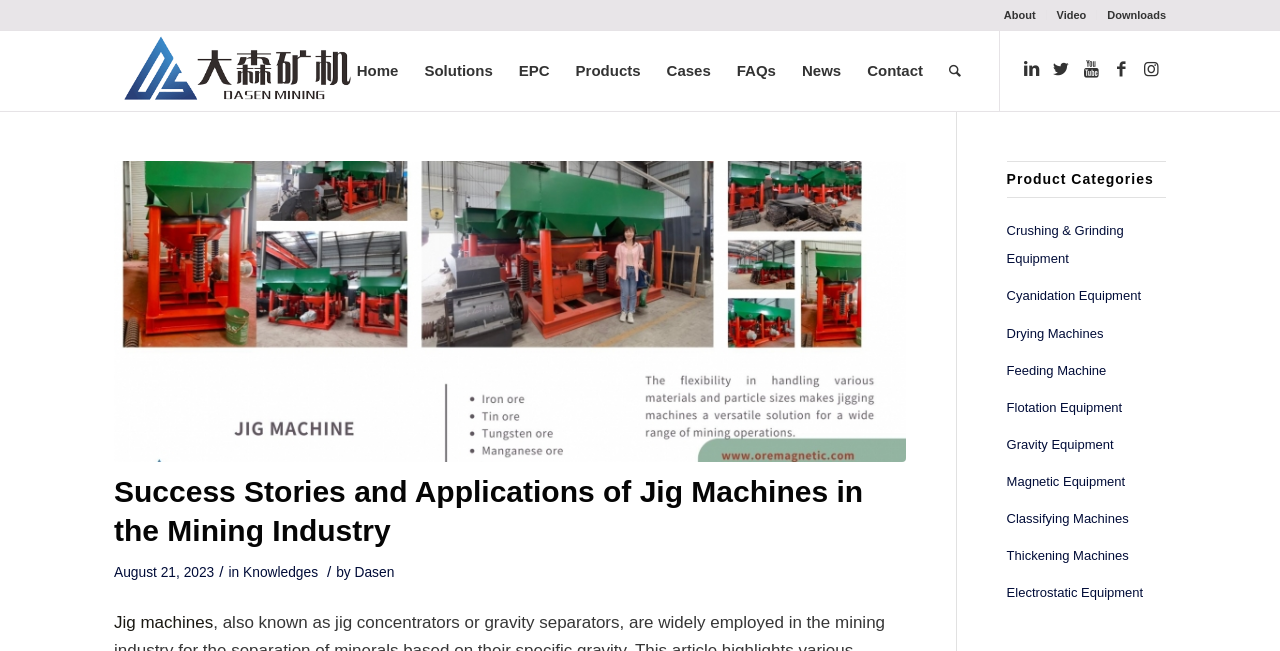How many social media links are at the bottom of the page?
Give a comprehensive and detailed explanation for the question.

At the bottom of the webpage, I can see five social media links, namely LinkedIn, Twitter, Youtube, Facebook, and Instagram, which are represented by their respective icons.